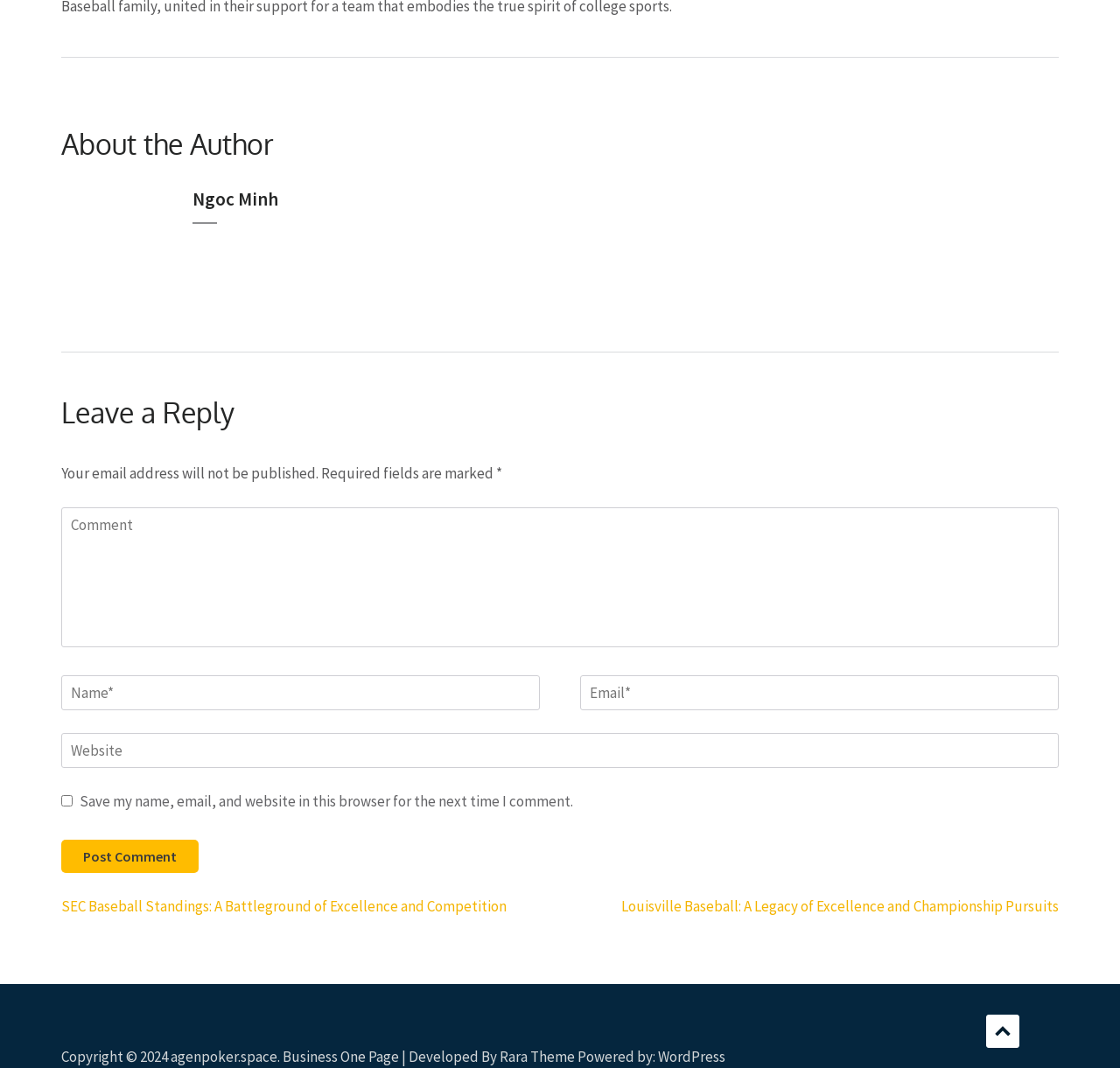Please specify the bounding box coordinates of the clickable section necessary to execute the following command: "Post a comment".

[0.055, 0.786, 0.177, 0.817]